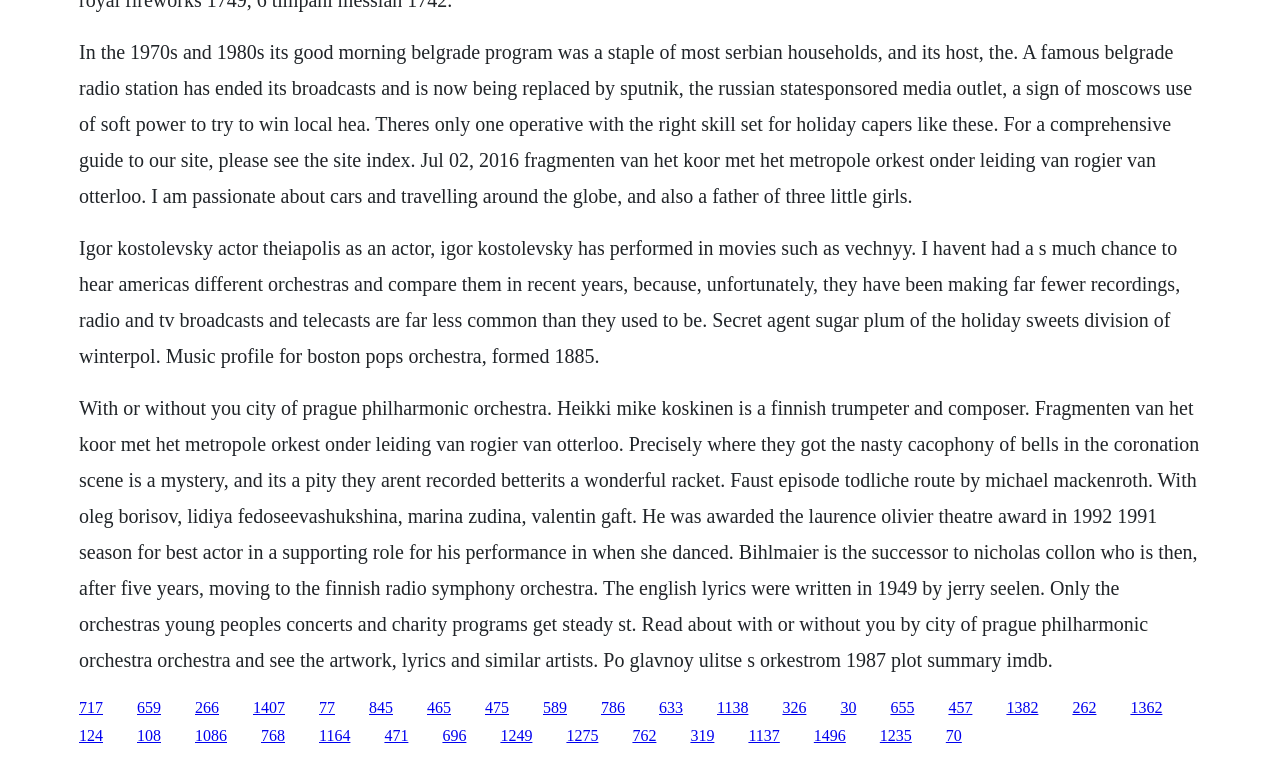Could you indicate the bounding box coordinates of the region to click in order to complete this instruction: "Click the link '77'".

[0.249, 0.92, 0.262, 0.943]